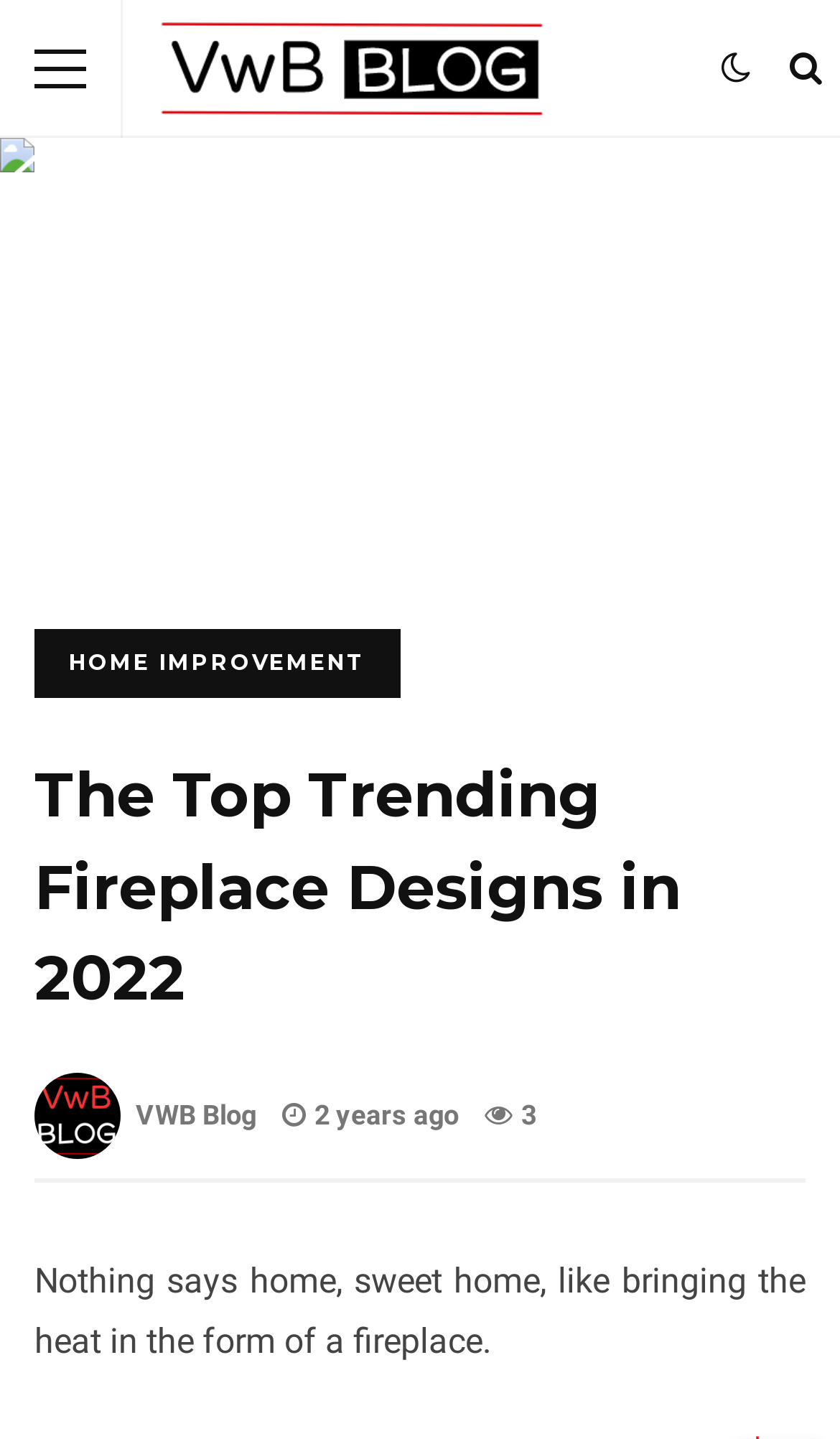What is the author's tone in the introductory sentence?
Please answer the question with as much detail as possible using the screenshot.

The introductory sentence 'Nothing says home, sweet home, like bringing the heat in the form of a fireplace.' has a warm and inviting tone, suggesting that the author is enthusiastic about fireplaces and their ability to create a cozy atmosphere.